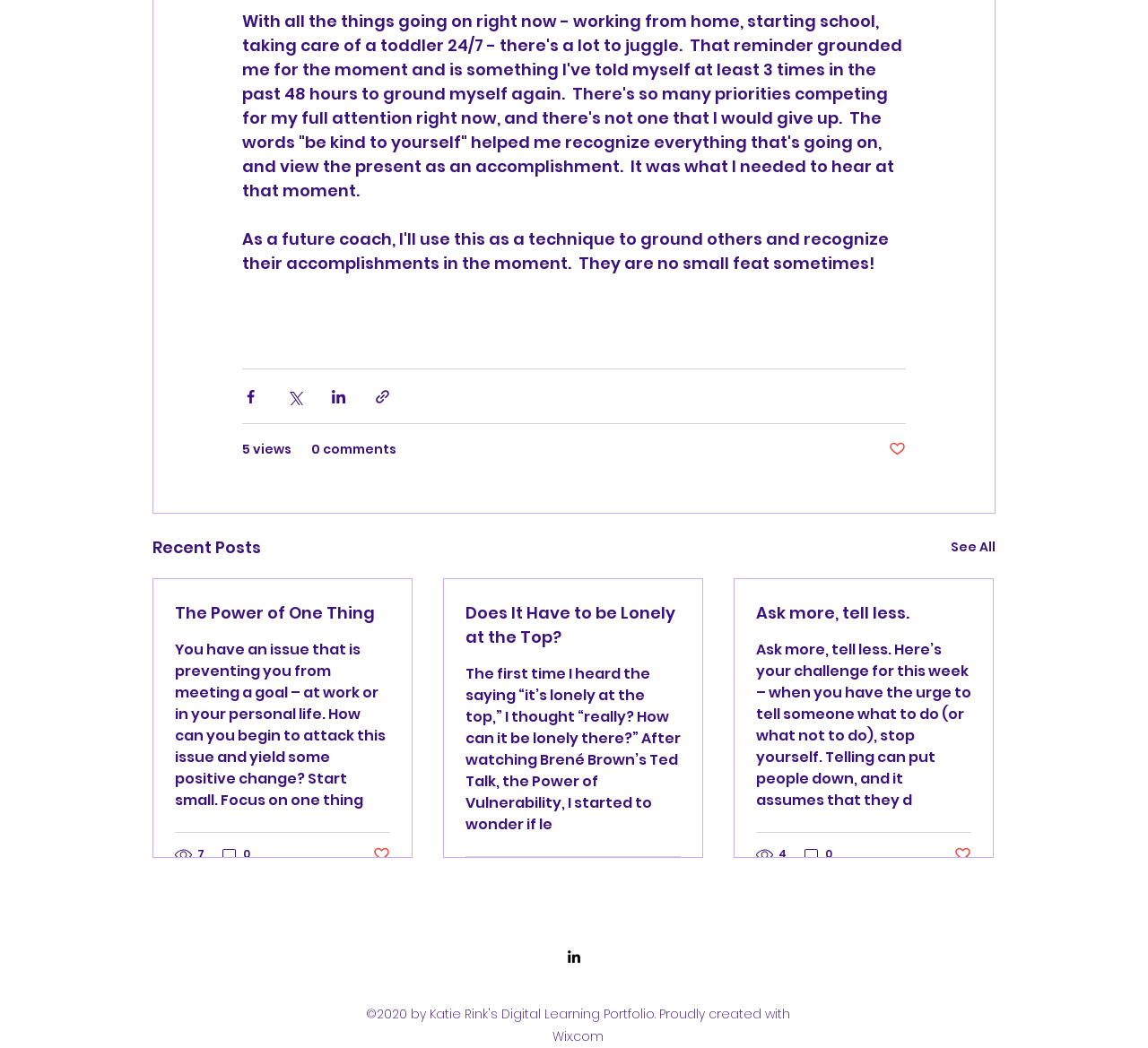Extract the bounding box coordinates for the described element: "The Power of One Thing". The coordinates should be represented as four float numbers between 0 and 1: [left, top, right, bottom].

[0.152, 0.573, 0.34, 0.596]